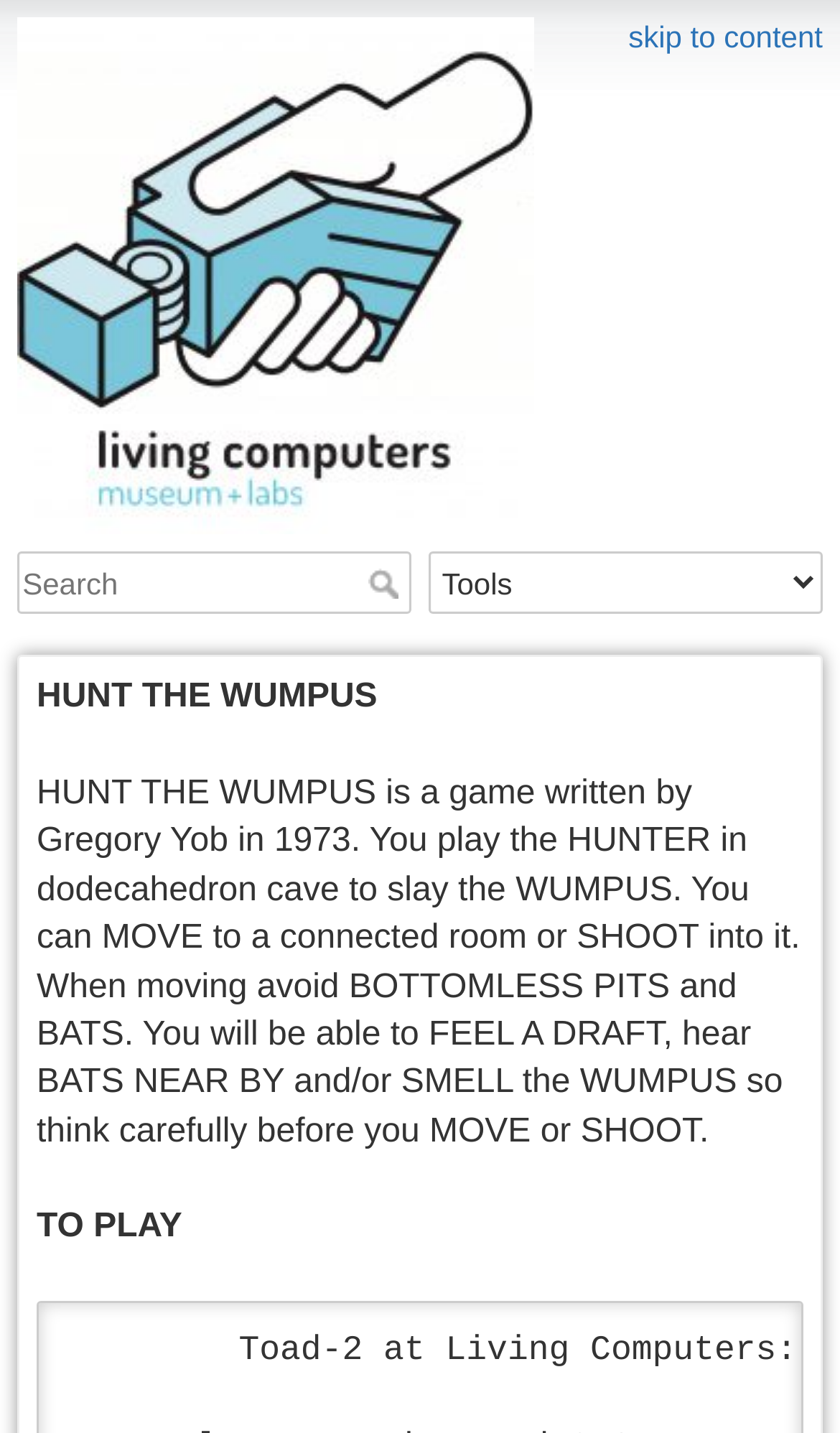Identify the bounding box for the described UI element. Provide the coordinates in (top-left x, top-left y, bottom-right x, bottom-right y) format with values ranging from 0 to 1: title="[H]"

[0.021, 0.012, 0.979, 0.027]